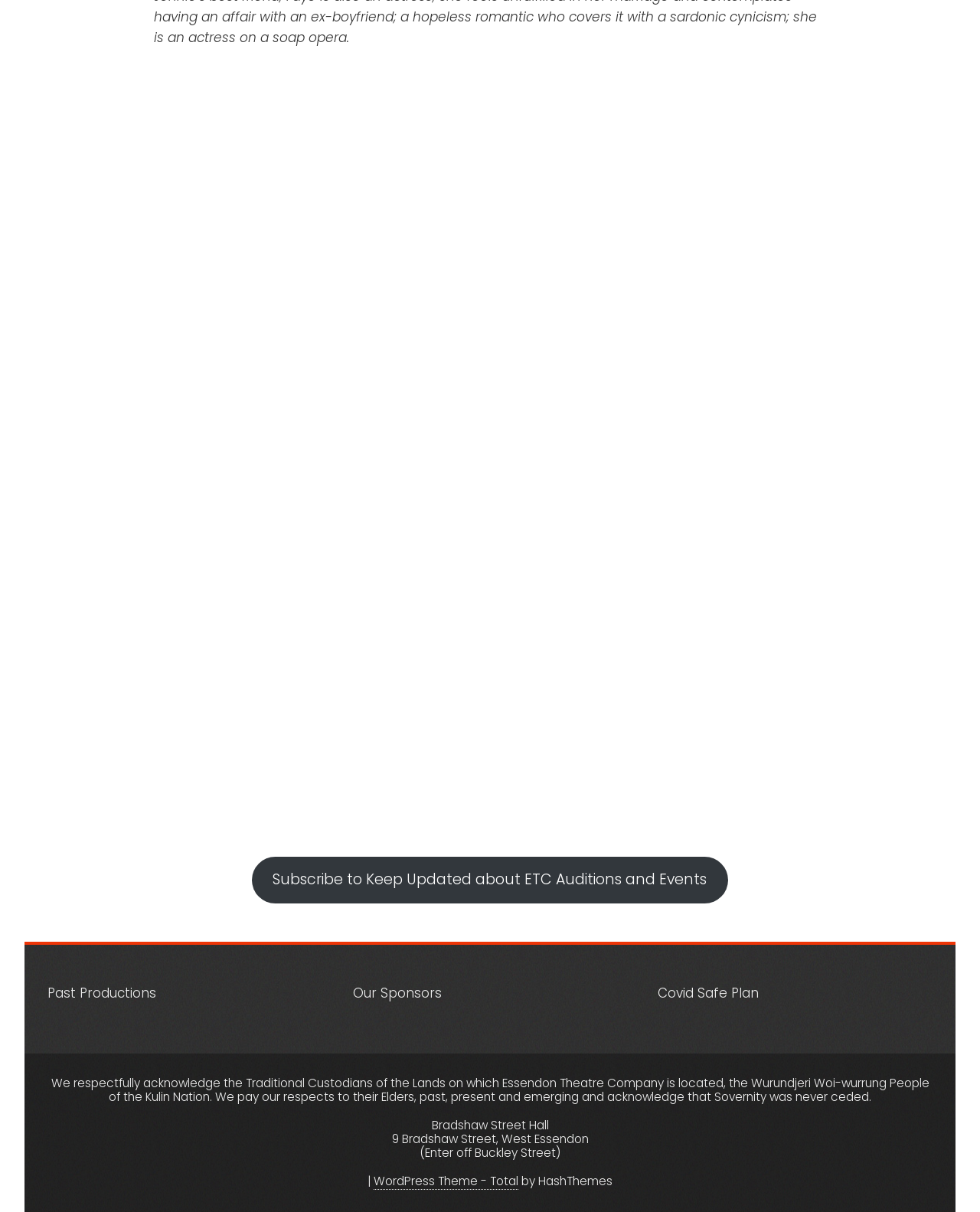Using a single word or phrase, answer the following question: 
What is the name of the street where Bradshaw Street Hall is located?

Bradshaw Street